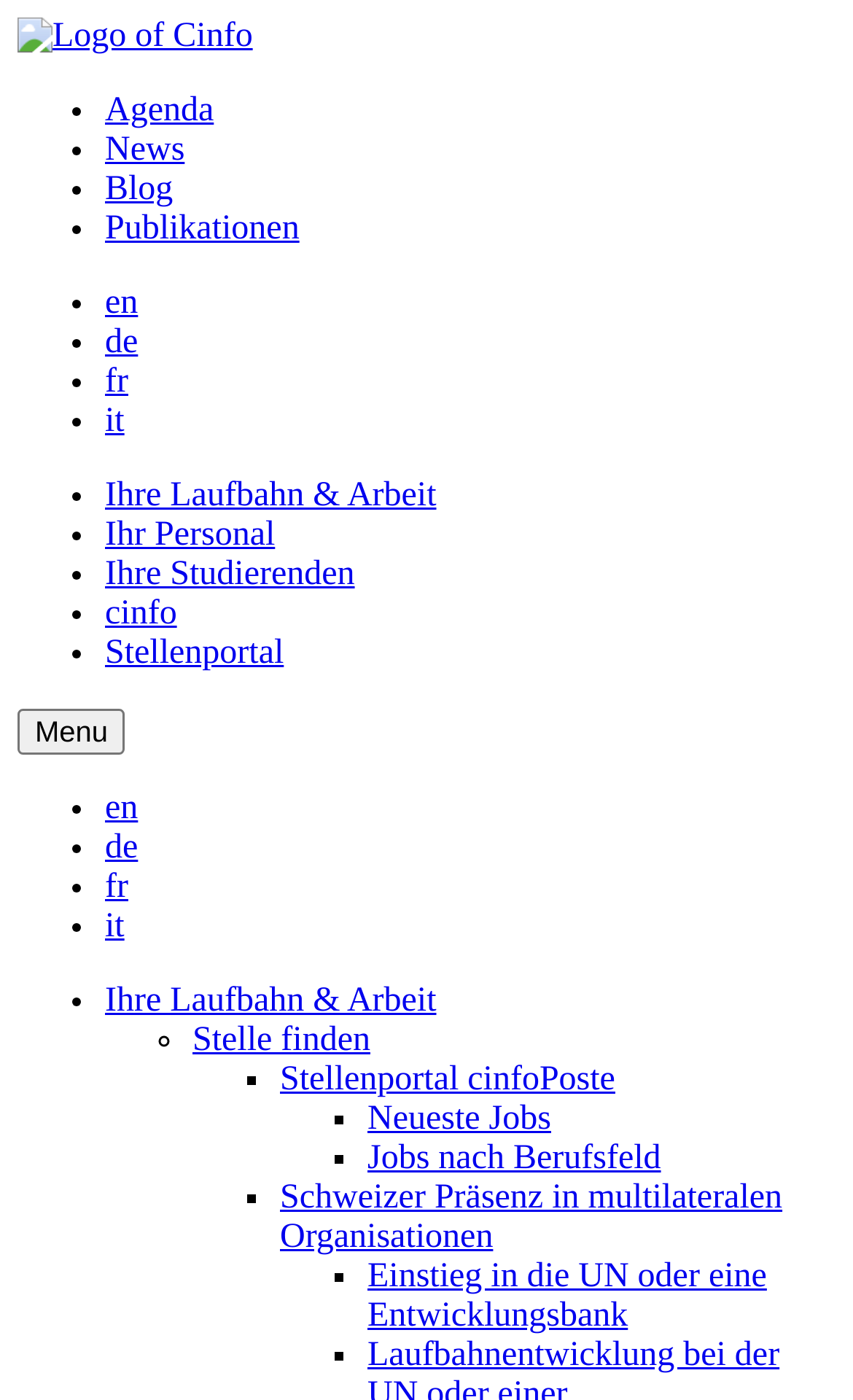Please locate and retrieve the main header text of the webpage.

Bern University of Applied Sciences - School of Architecture, Wood and Civil Engineering
(
BFH-AHB
)